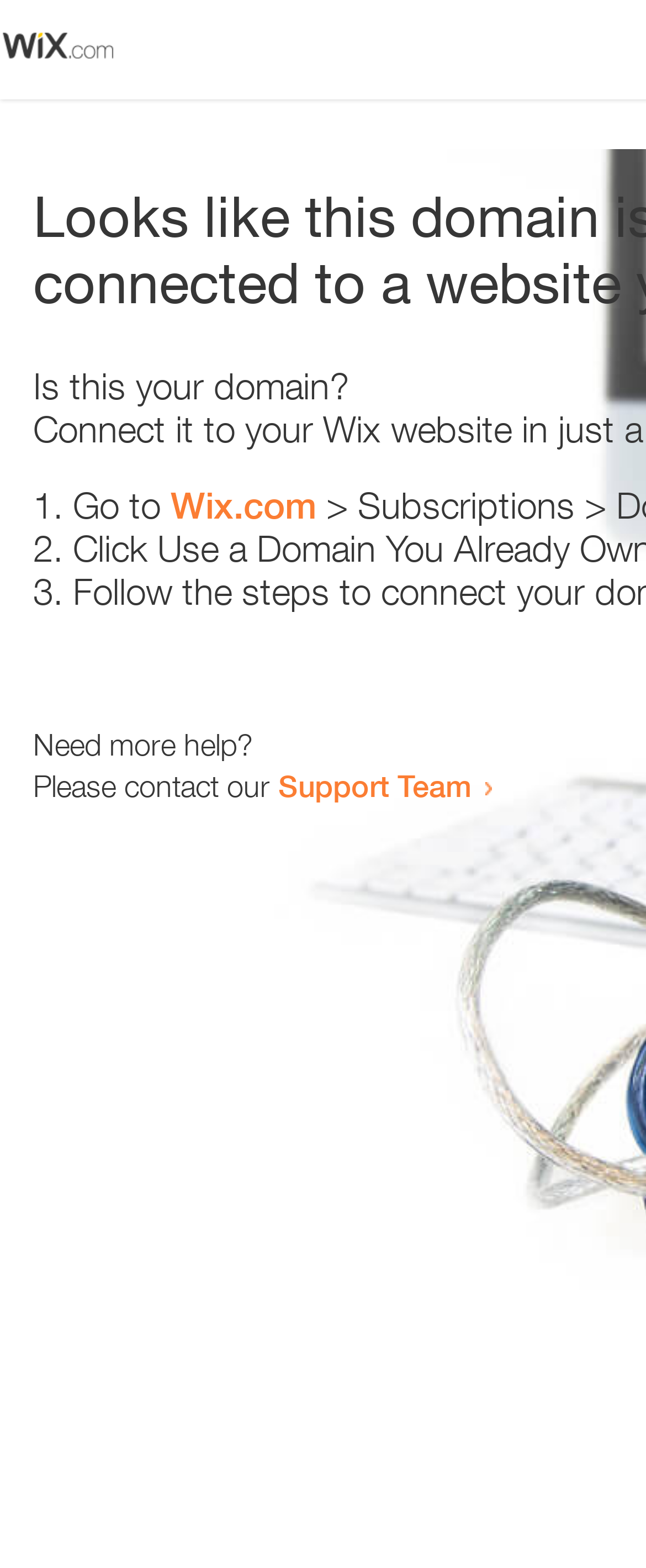Show the bounding box coordinates for the HTML element described as: "Support Team".

[0.431, 0.489, 0.731, 0.513]